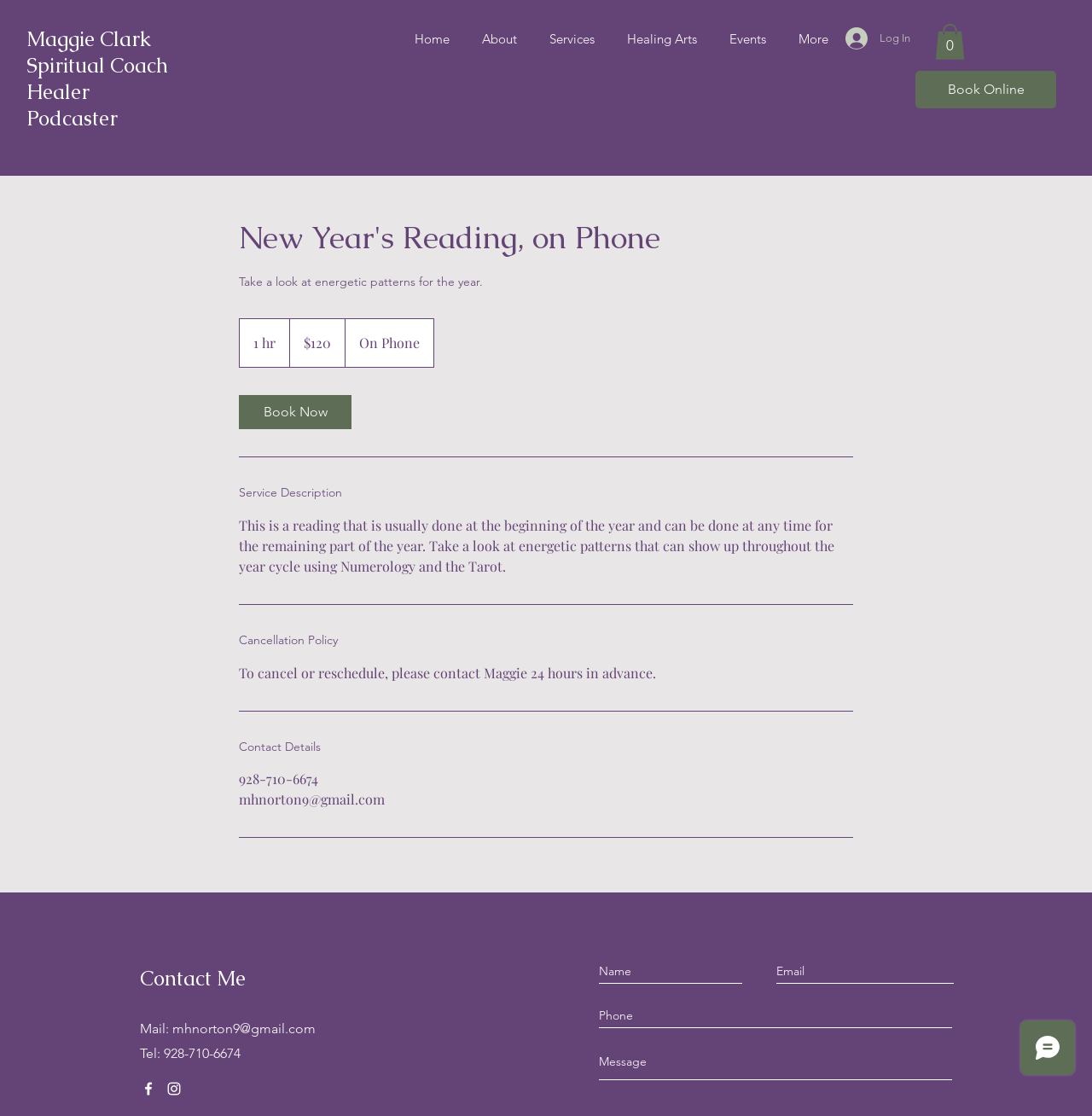Provide a single word or phrase answer to the question: 
What is the purpose of the New Year's Reading service?

To look at energetic patterns for the year